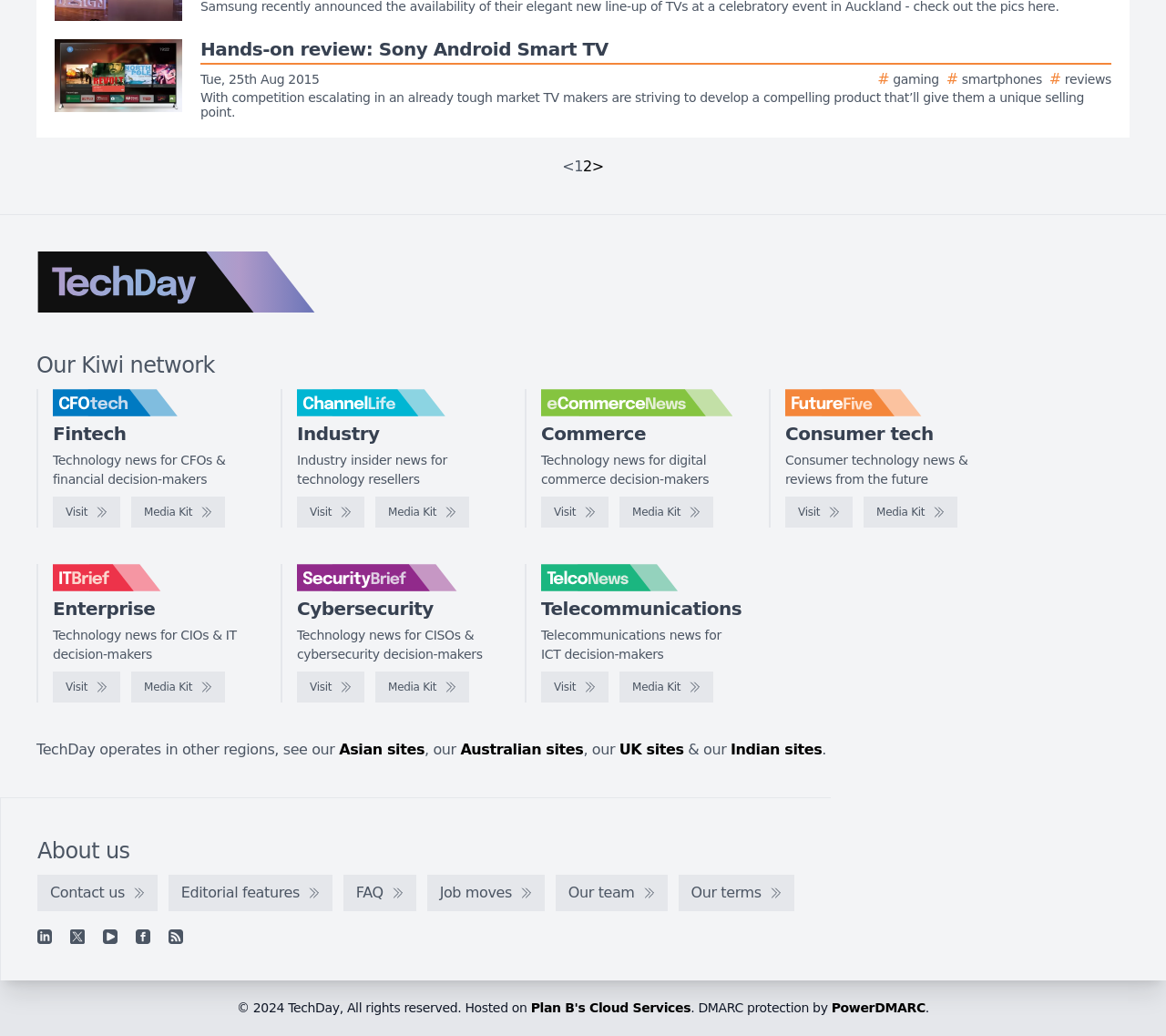How many regions does TechDay operate in?
Look at the image and construct a detailed response to the question.

I found a static text element at coordinates [0.031, 0.715, 0.291, 0.732] that says 'TechDay operates in other regions, see our', followed by links to different regional sites, indicating that TechDay operates in multiple regions.